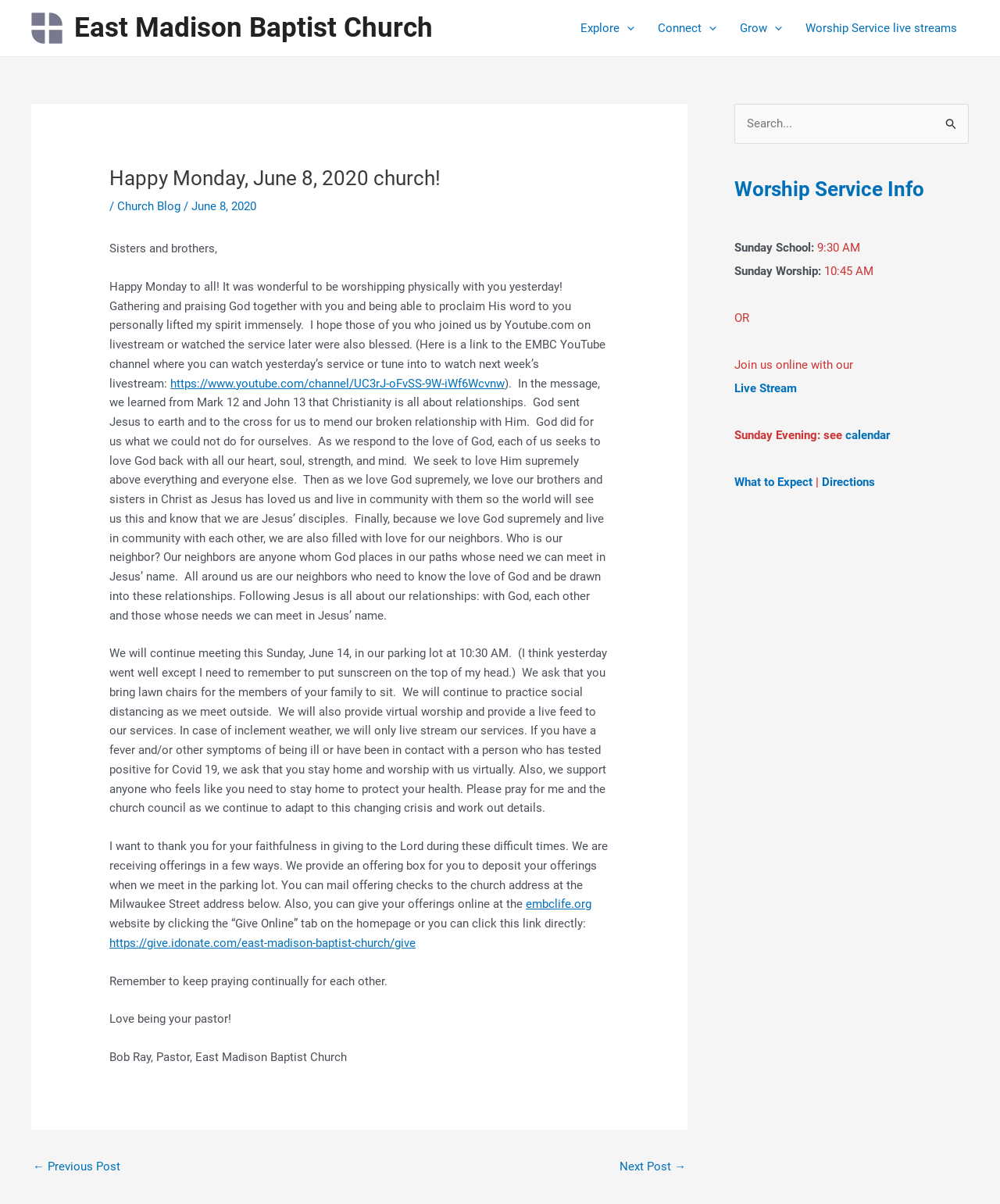Give a concise answer using one word or a phrase to the following question:
How can I give offerings online?

embclife.org